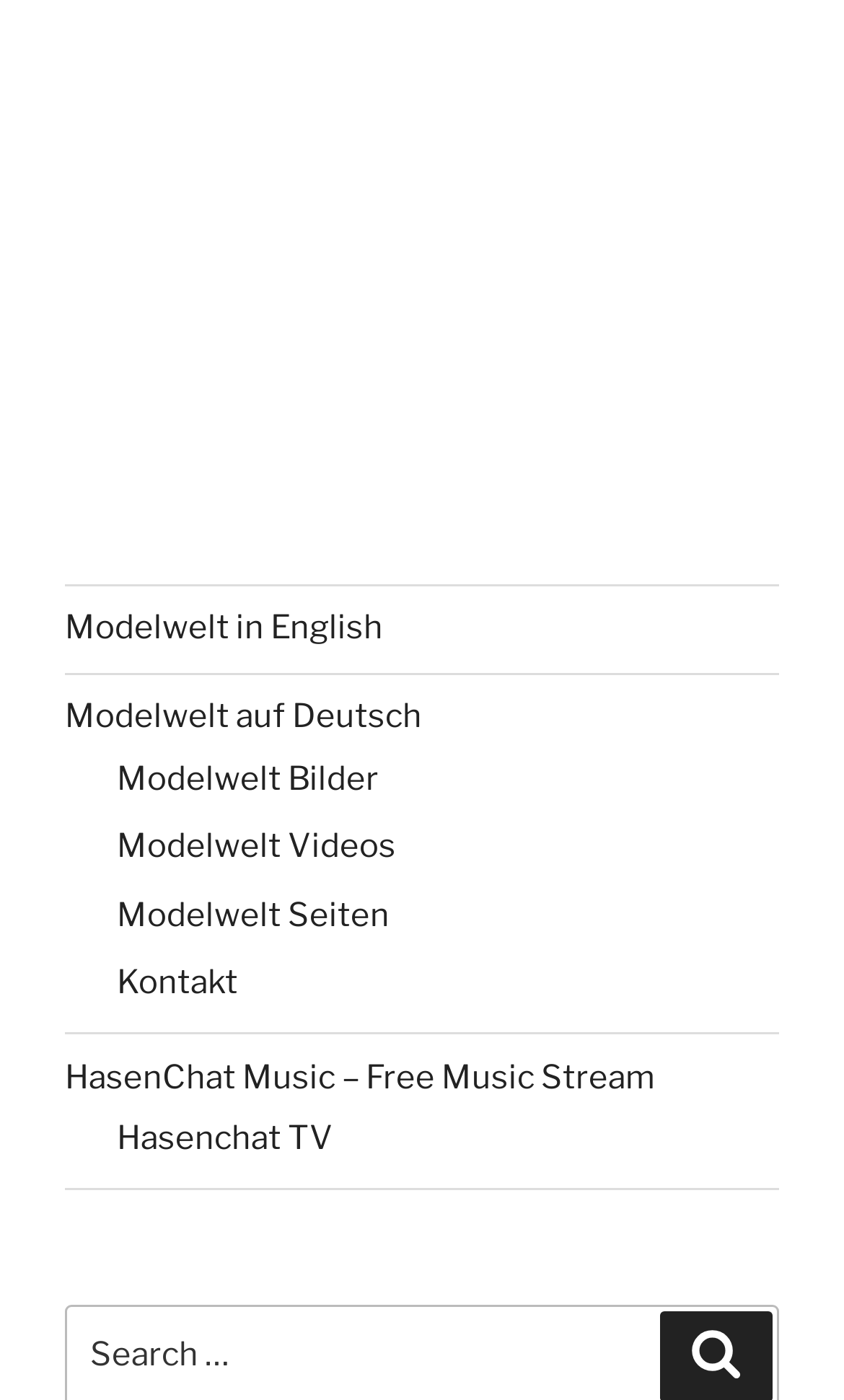Determine the bounding box coordinates for the element that should be clicked to follow this instruction: "Contact us". The coordinates should be given as four float numbers between 0 and 1, in the format [left, top, right, bottom].

[0.138, 0.688, 0.282, 0.715]